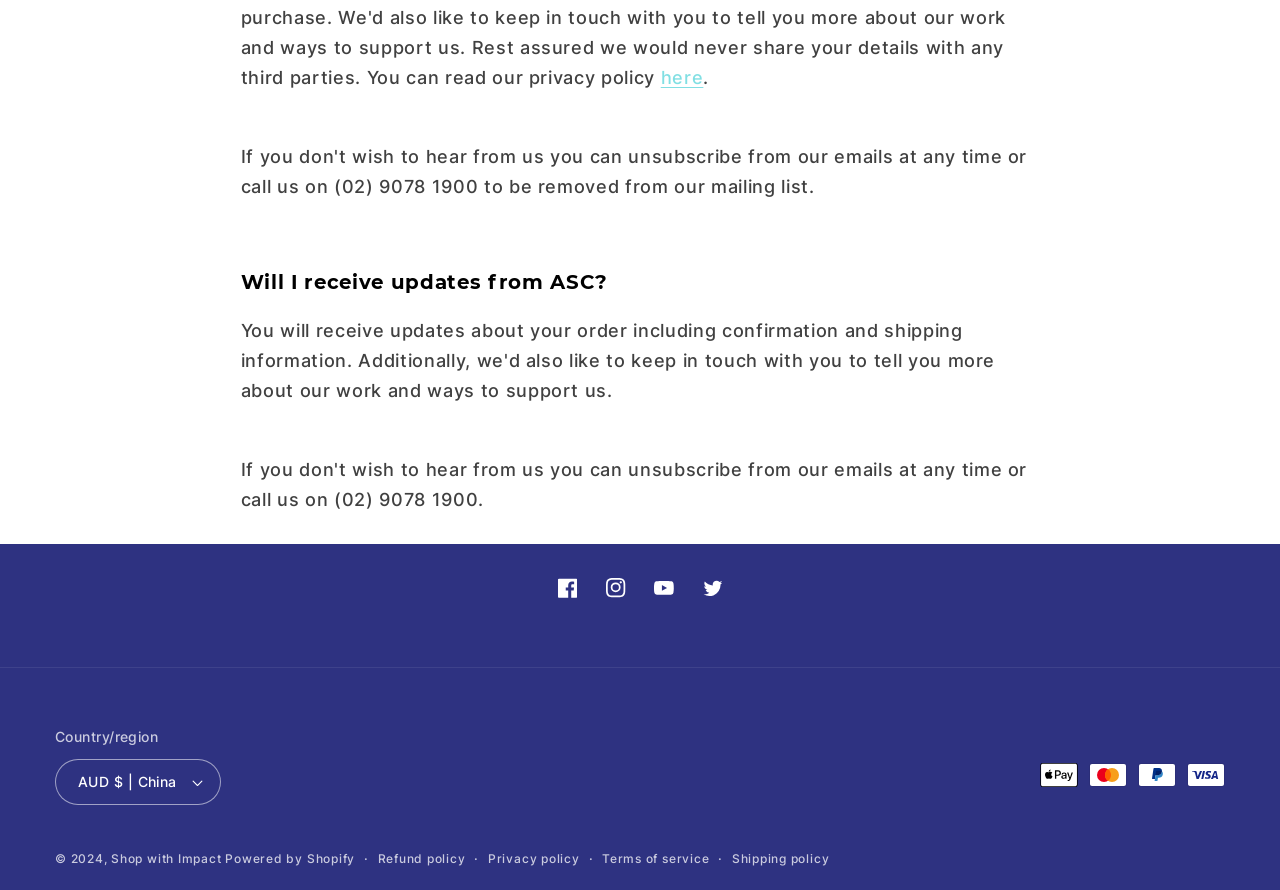Kindly provide the bounding box coordinates of the section you need to click on to fulfill the given instruction: "View the refund policy".

[0.295, 0.954, 0.364, 0.976]